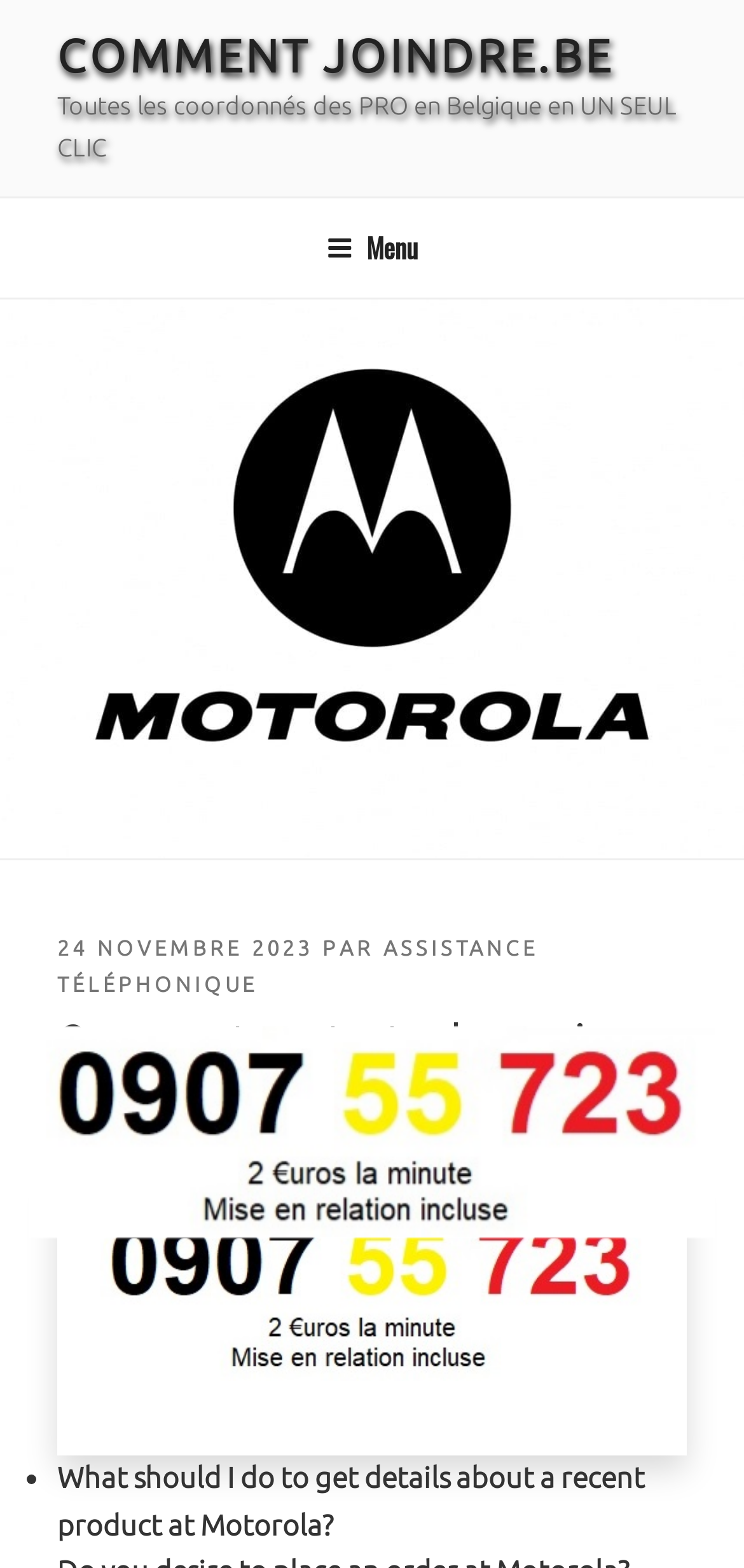Give the bounding box coordinates for the element described by: "Menu".

[0.403, 0.128, 0.597, 0.188]